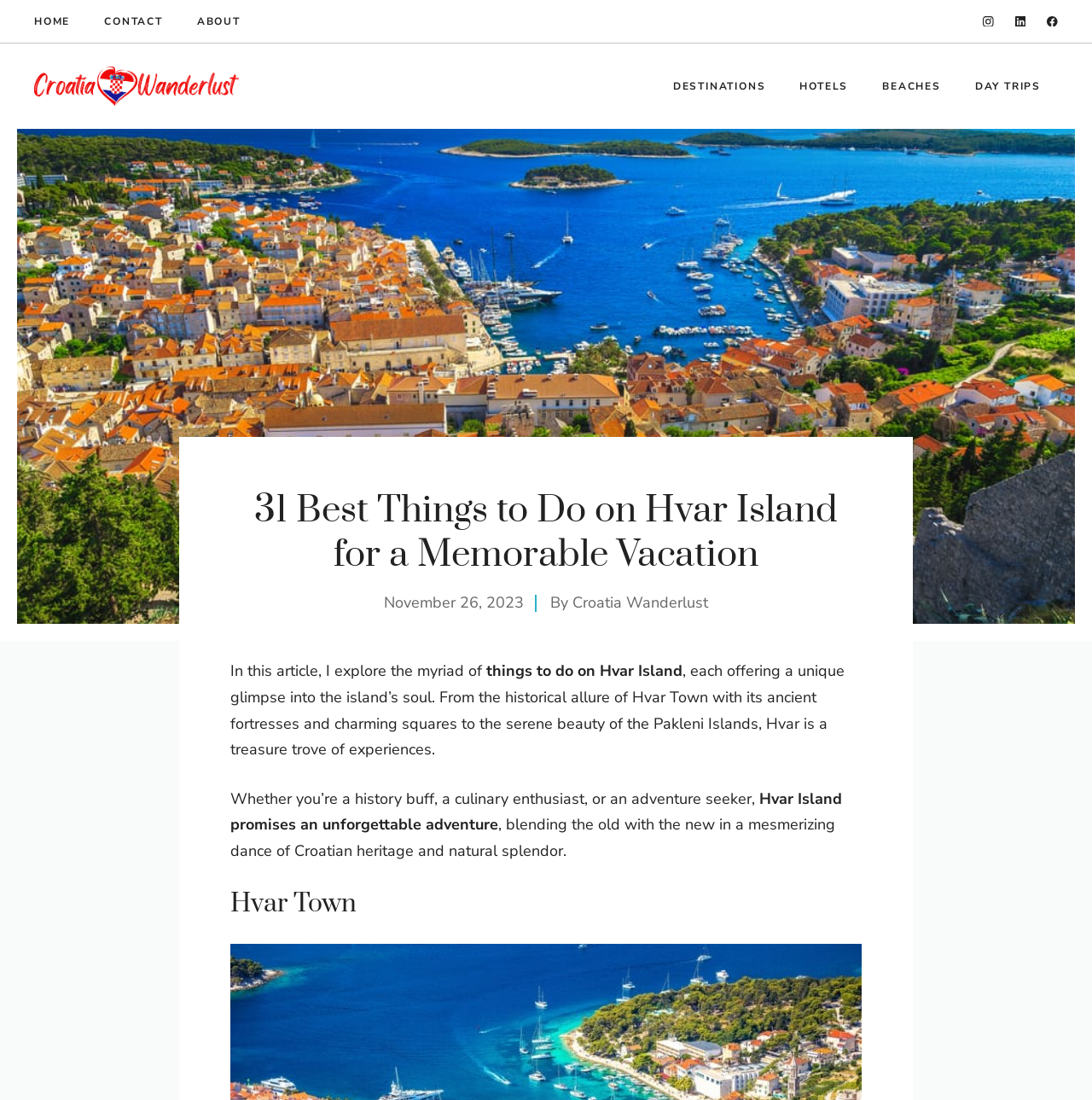Identify the bounding box coordinates of the section that should be clicked to achieve the task described: "Search for something".

None